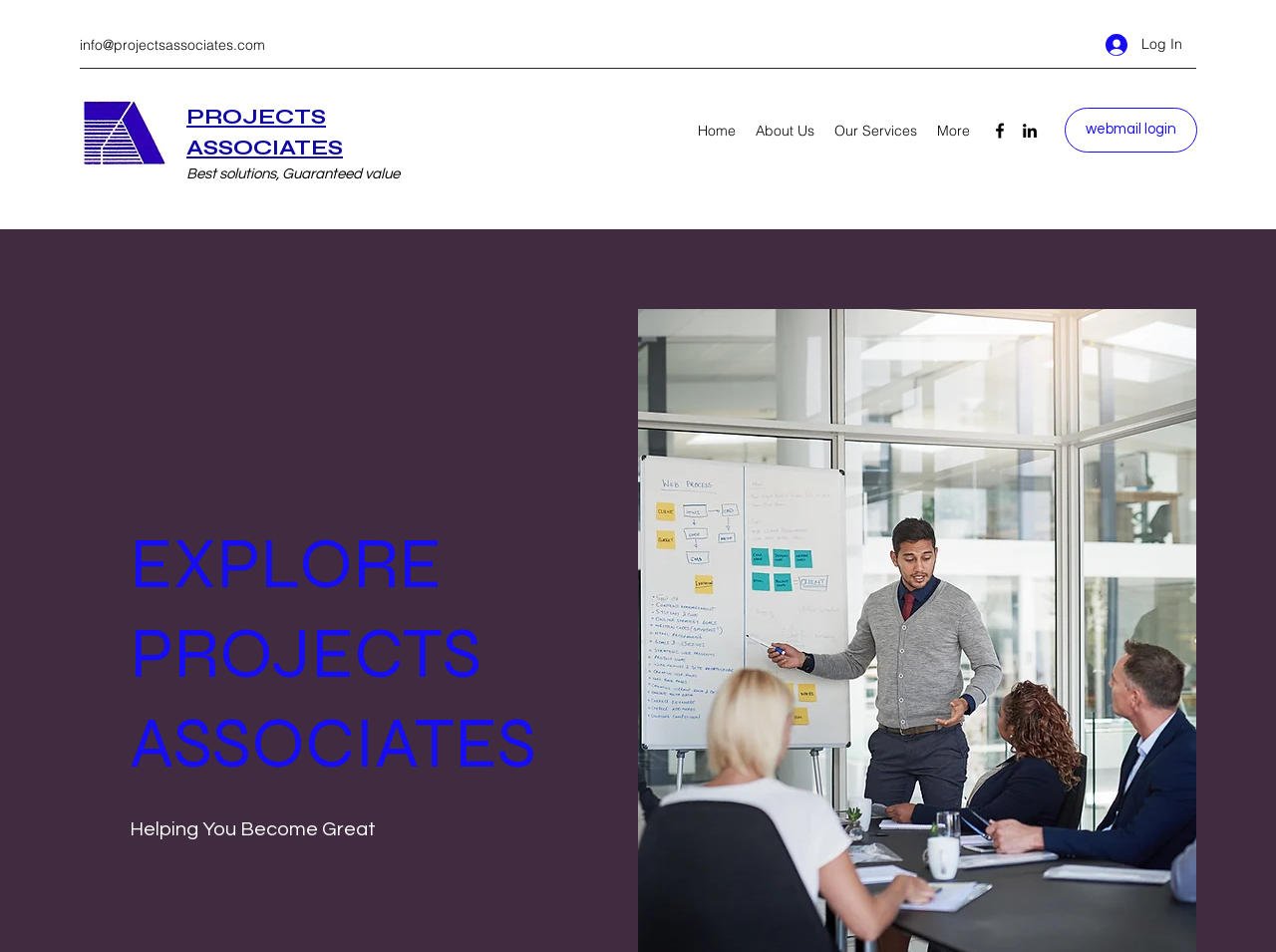Could you find the bounding box coordinates of the clickable area to complete this instruction: "Visit the company website"?

[0.146, 0.109, 0.269, 0.169]